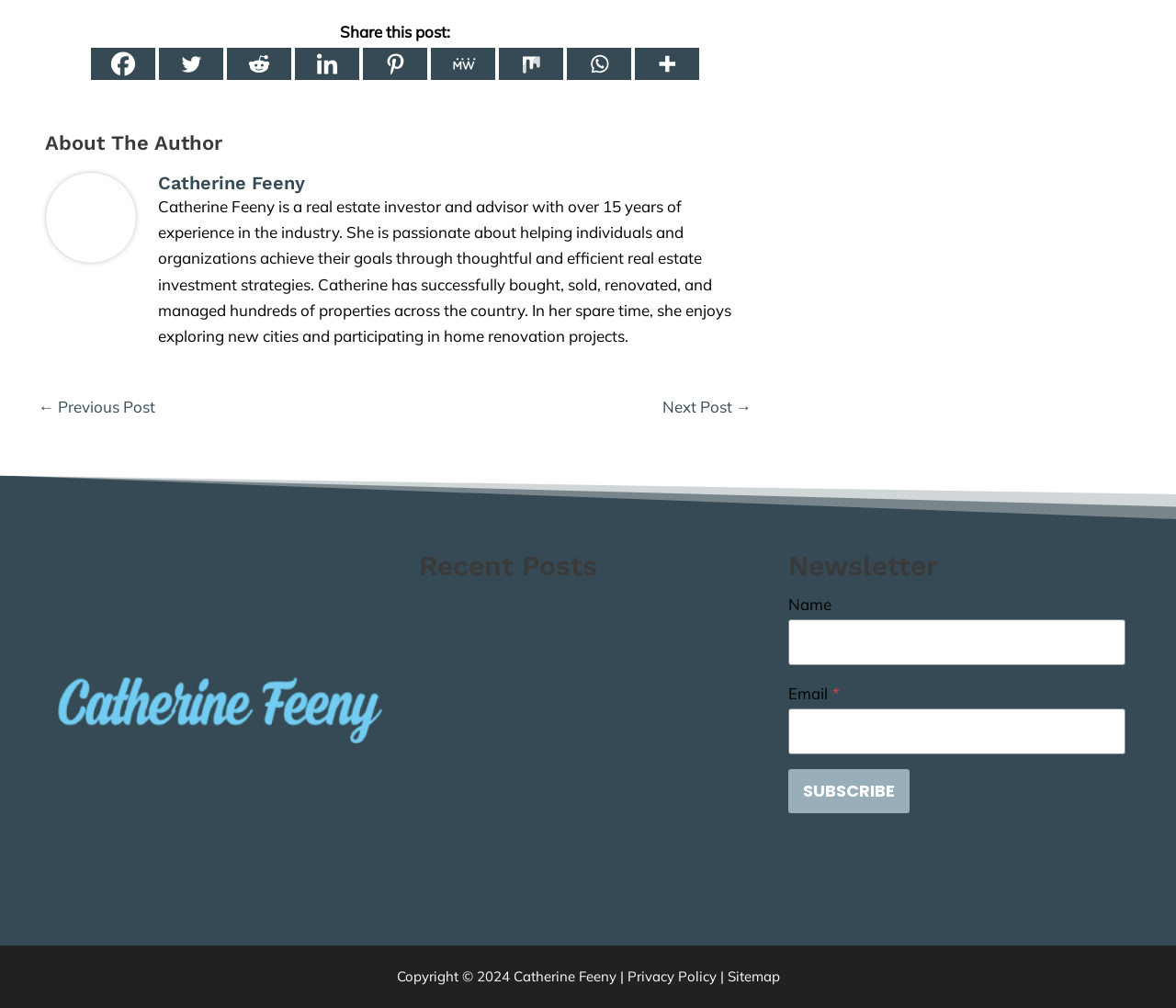How many social media platforms are available for sharing?
Refer to the screenshot and answer in one word or phrase.

9